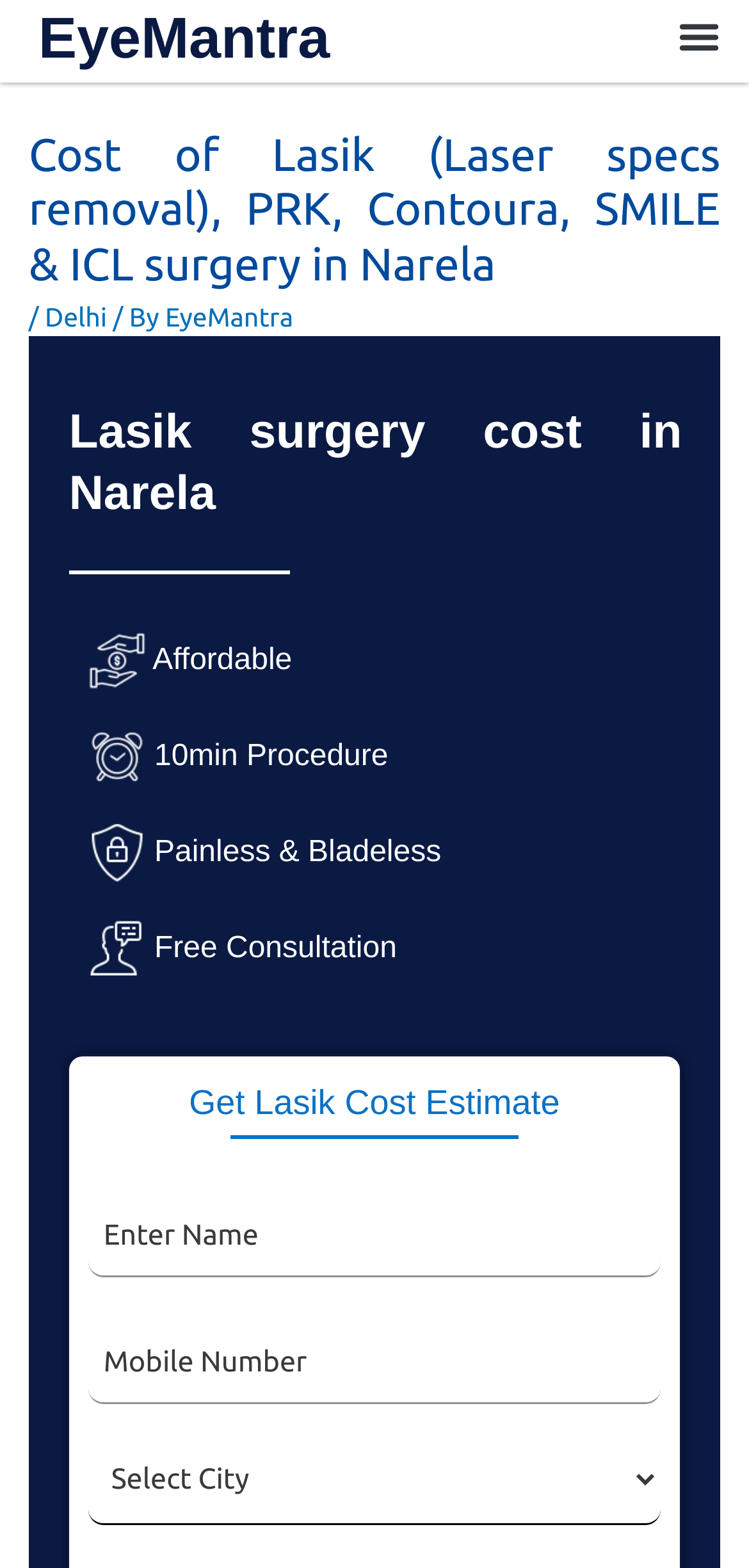Analyze the image and deliver a detailed answer to the question: What is the name of the clinic?

The name of the clinic can be found at the top left corner of the webpage, where it says 'EyeMantra' in a static text element.